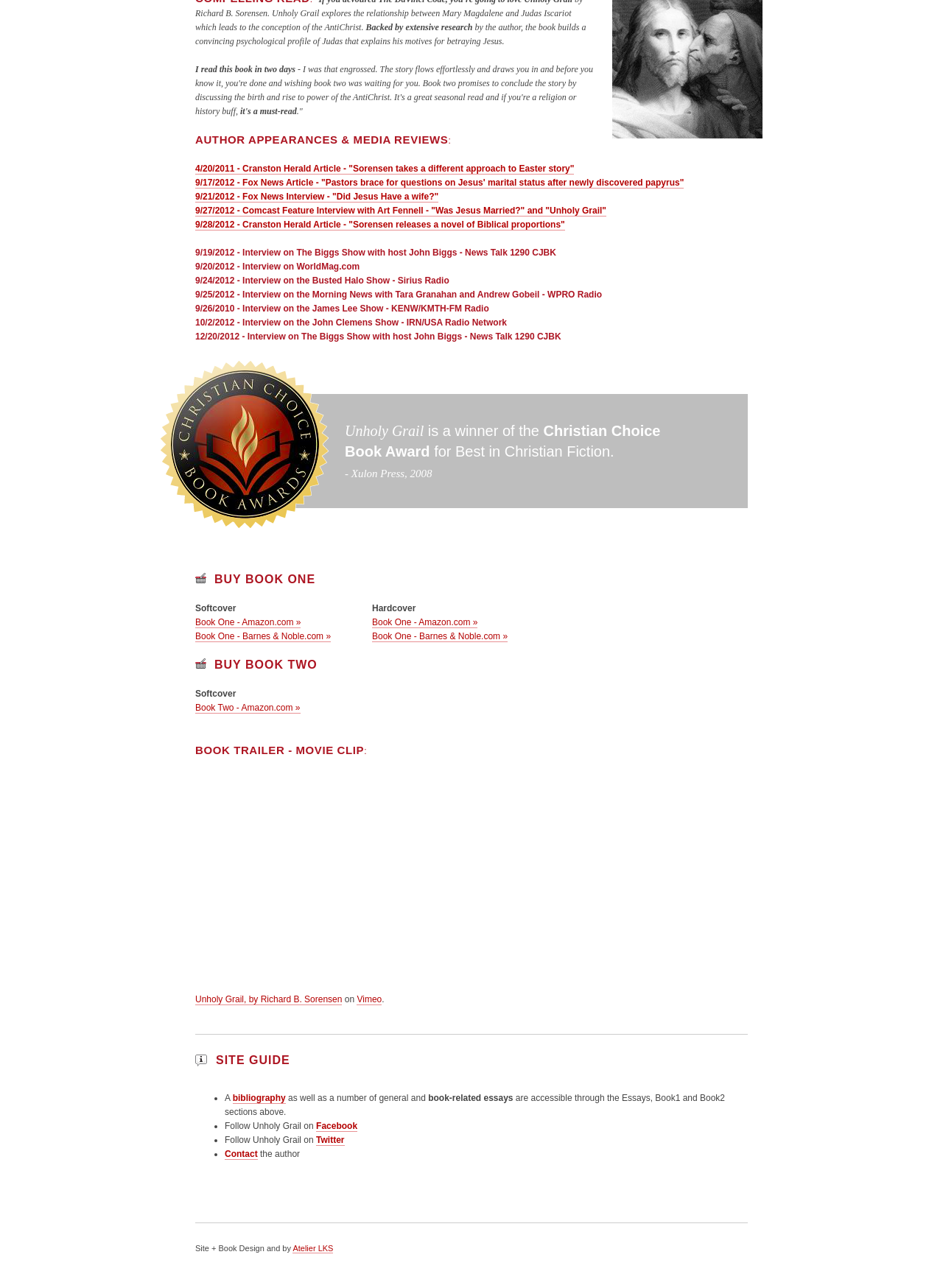Please provide a detailed answer to the question below based on the screenshot: 
What is the purpose of the Essays section?

I found this answer by looking at the StaticText element with the text 'are accessible through the Essays, Book1 and Book2 sections above.'. This text indicates that the Essays section is where I can find book-related essays.